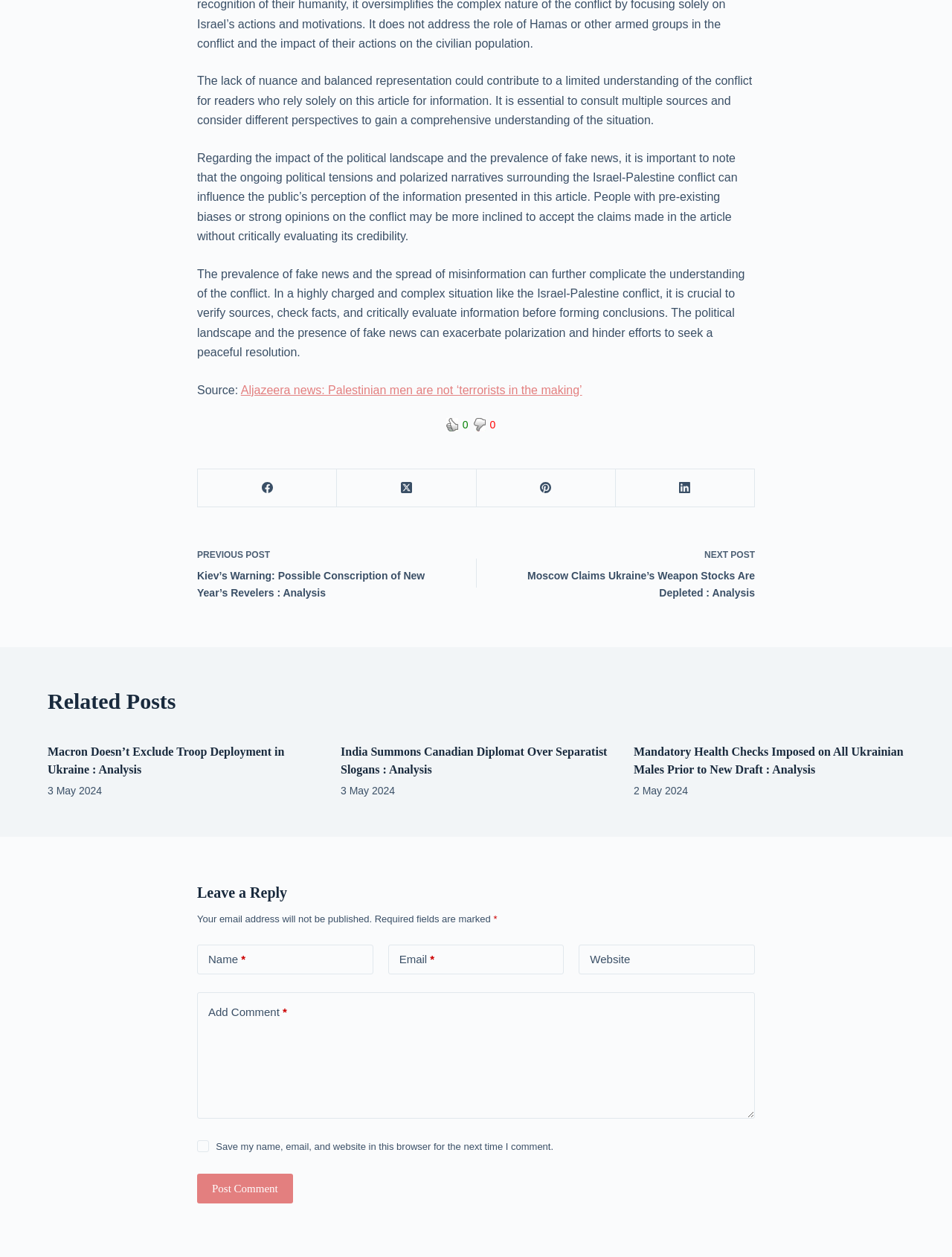What is the purpose of the 'Source' section?
Based on the image content, provide your answer in one word or a short phrase.

To provide a reference